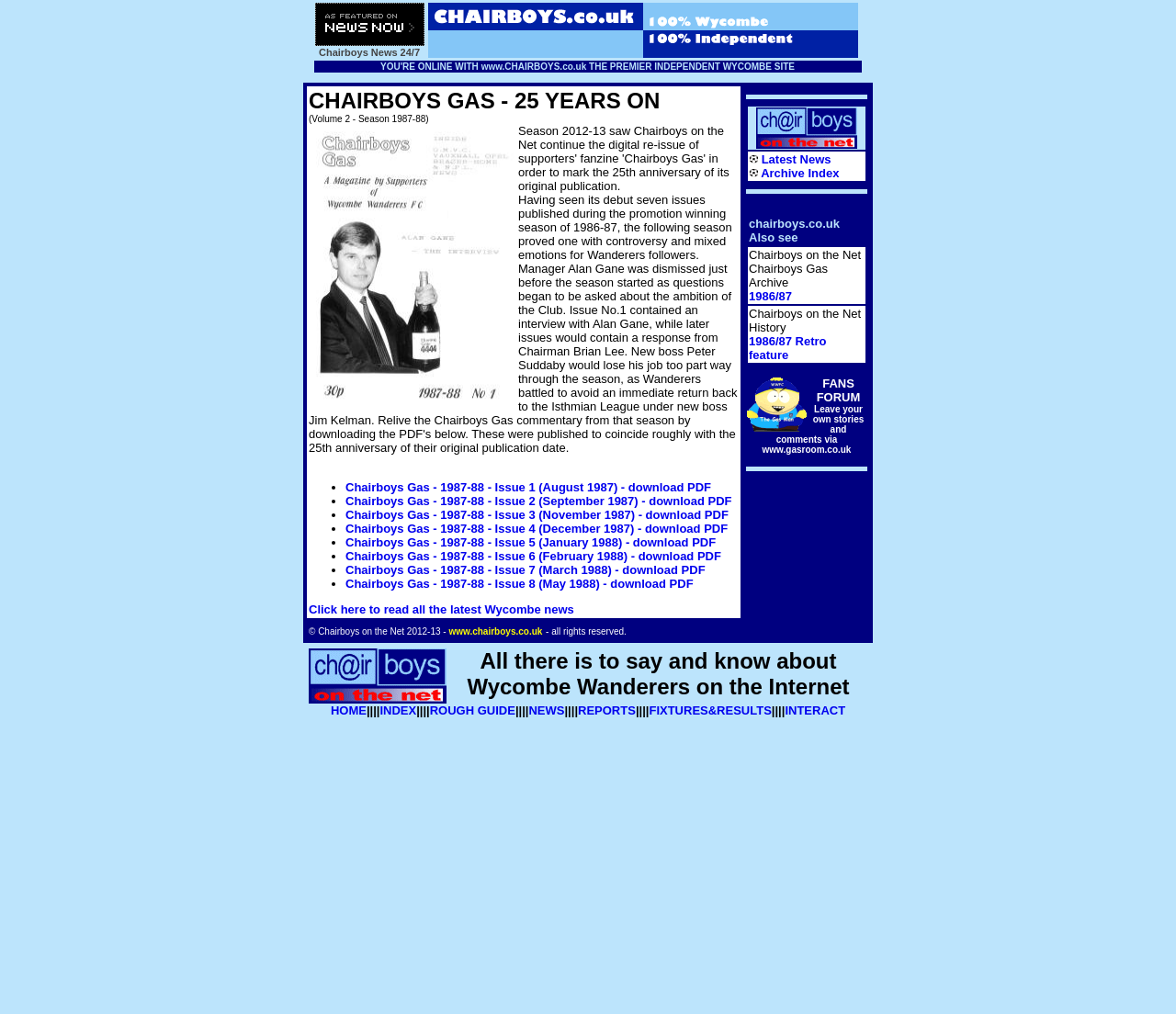Give a succinct answer to this question in a single word or phrase: 
How many issues of Chairboys Gas are available for download?

8